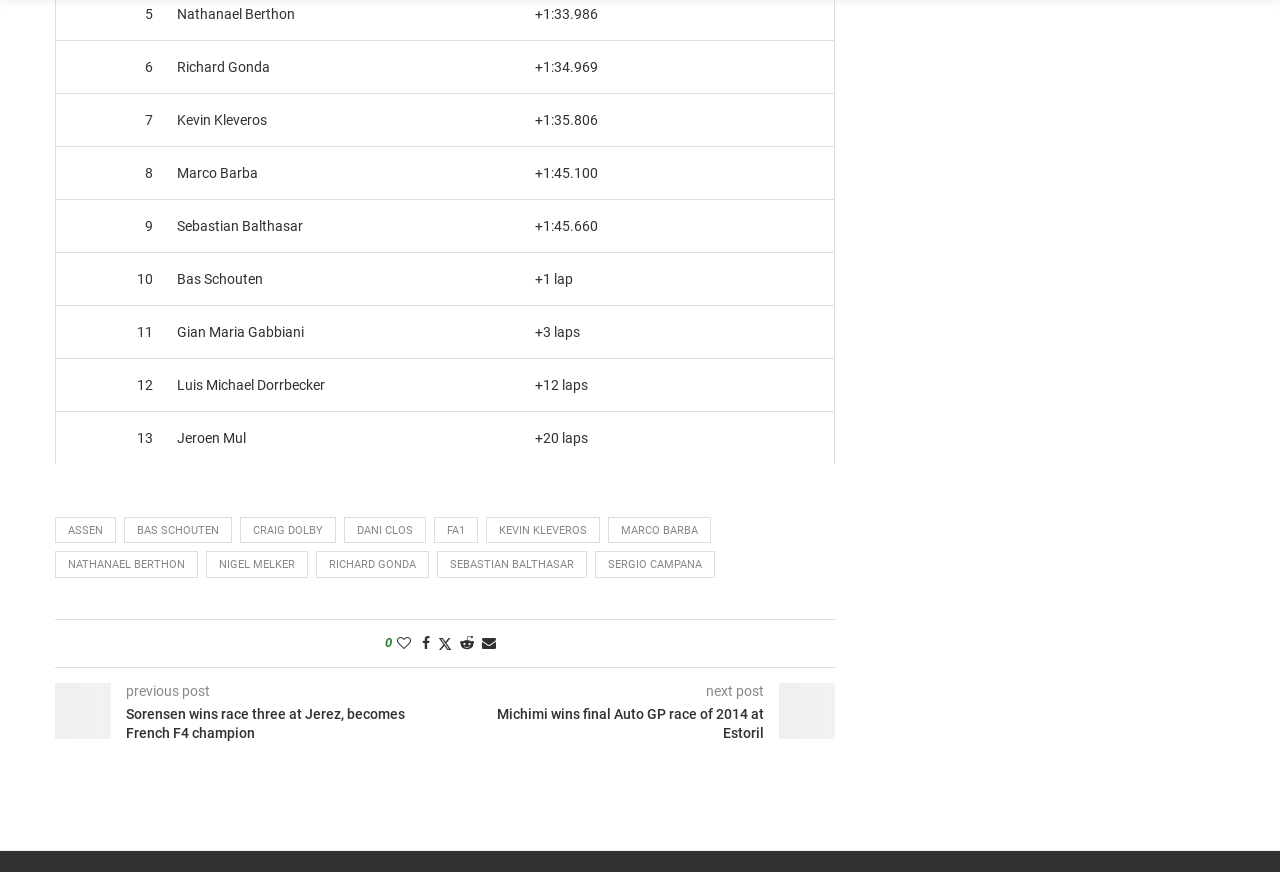Identify the bounding box for the UI element specified in this description: "Nathanael Berthon". The coordinates must be four float numbers between 0 and 1, formatted as [left, top, right, bottom].

[0.043, 0.632, 0.155, 0.662]